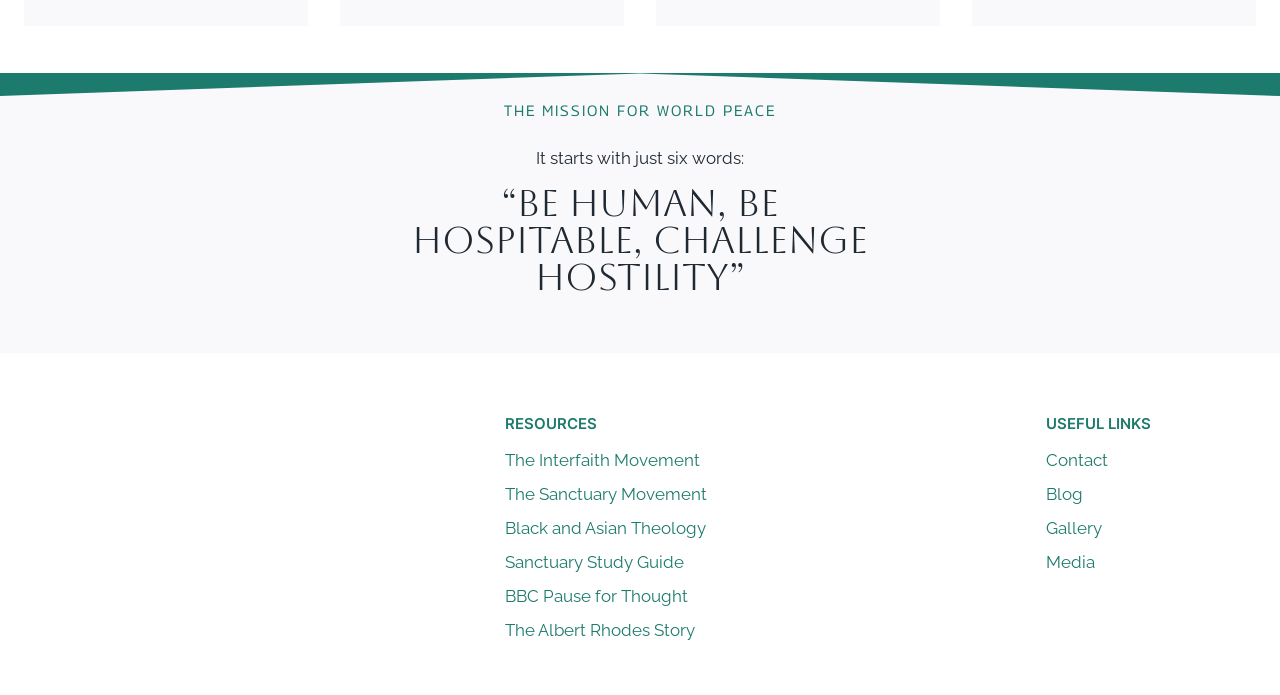How many links are under RESOURCES?
Please provide a single word or phrase as the answer based on the screenshot.

6